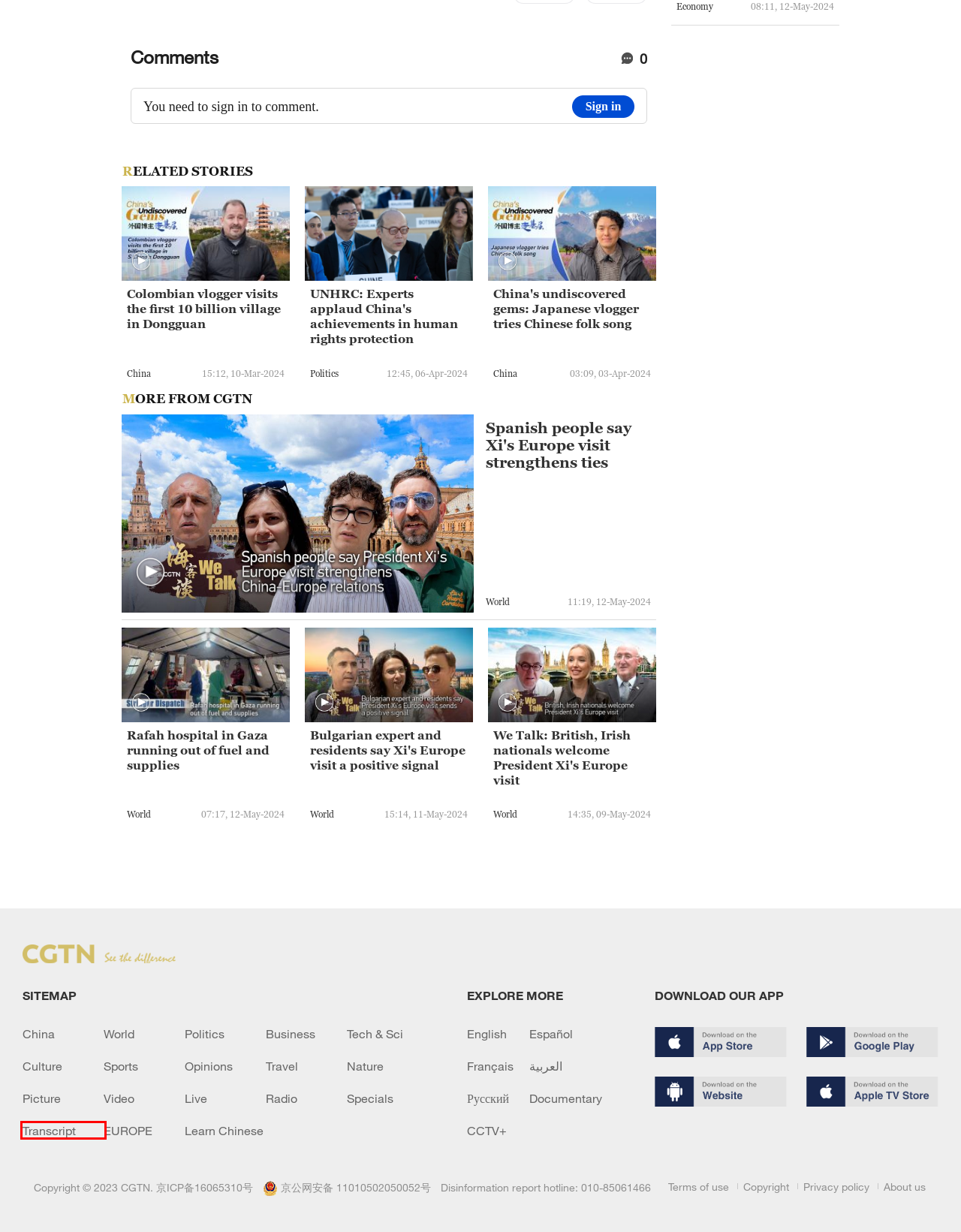You are given a screenshot of a webpage with a red rectangle bounding box around an element. Choose the best webpage description that matches the page after clicking the element in the bounding box. Here are the candidates:
A. CGTN
B. 全国互联网安全管理平台
C. China's undiscovered gems: Japanese vlogger tries Chinese folk song - CGTN
D. Rafah hospital in Gaza running out of fuel and supplies - CGTN
E. Chinese Master
F. Bulgarian expert and residents say Xi's Europe visit a positive signal - CGTN
G. HOME-Global International Video Agency
H. UNHRC: Experts applaud China's achievements in human rights protection - CGTN

A